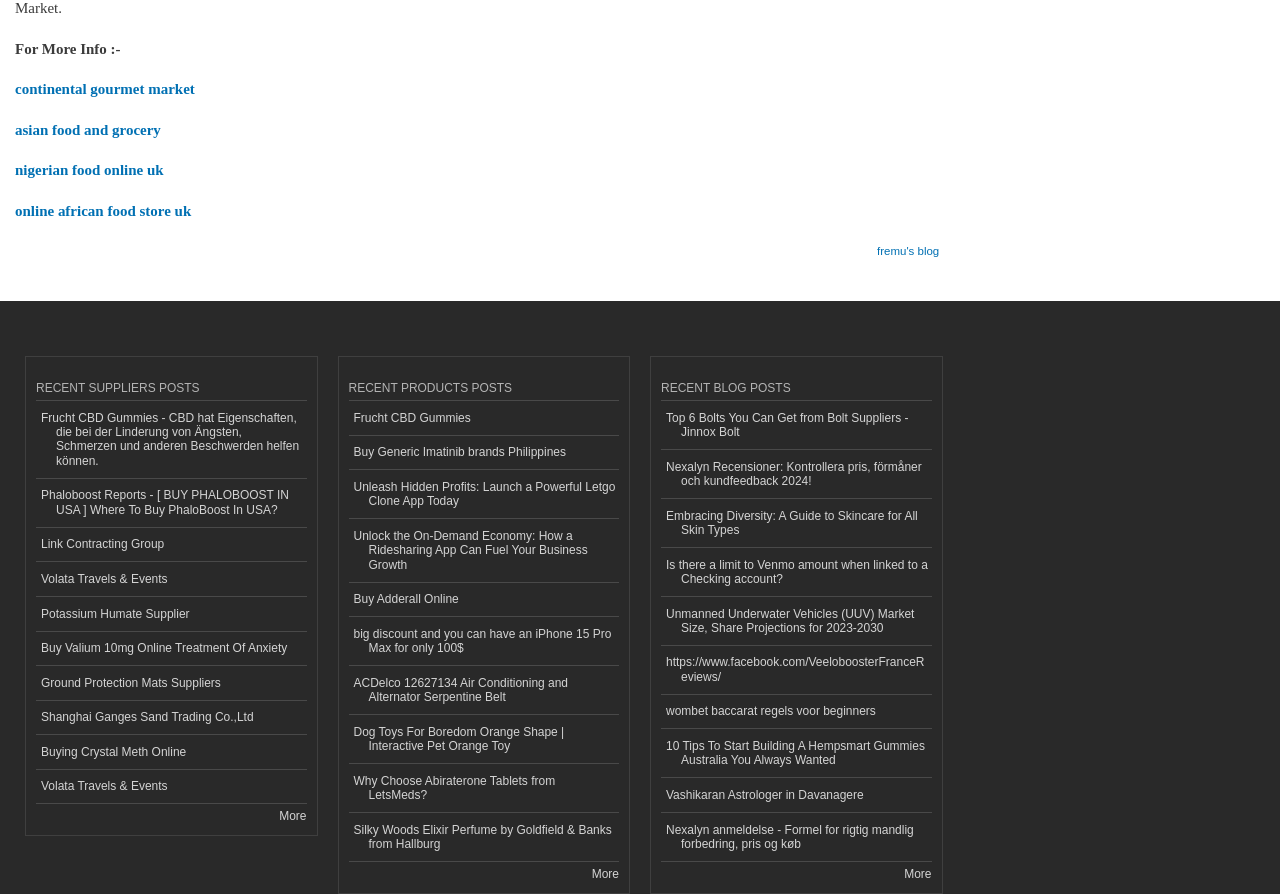Identify the bounding box for the UI element specified in this description: "fremu's blog". The coordinates must be four float numbers between 0 and 1, formatted as [left, top, right, bottom].

[0.685, 0.254, 0.734, 0.293]